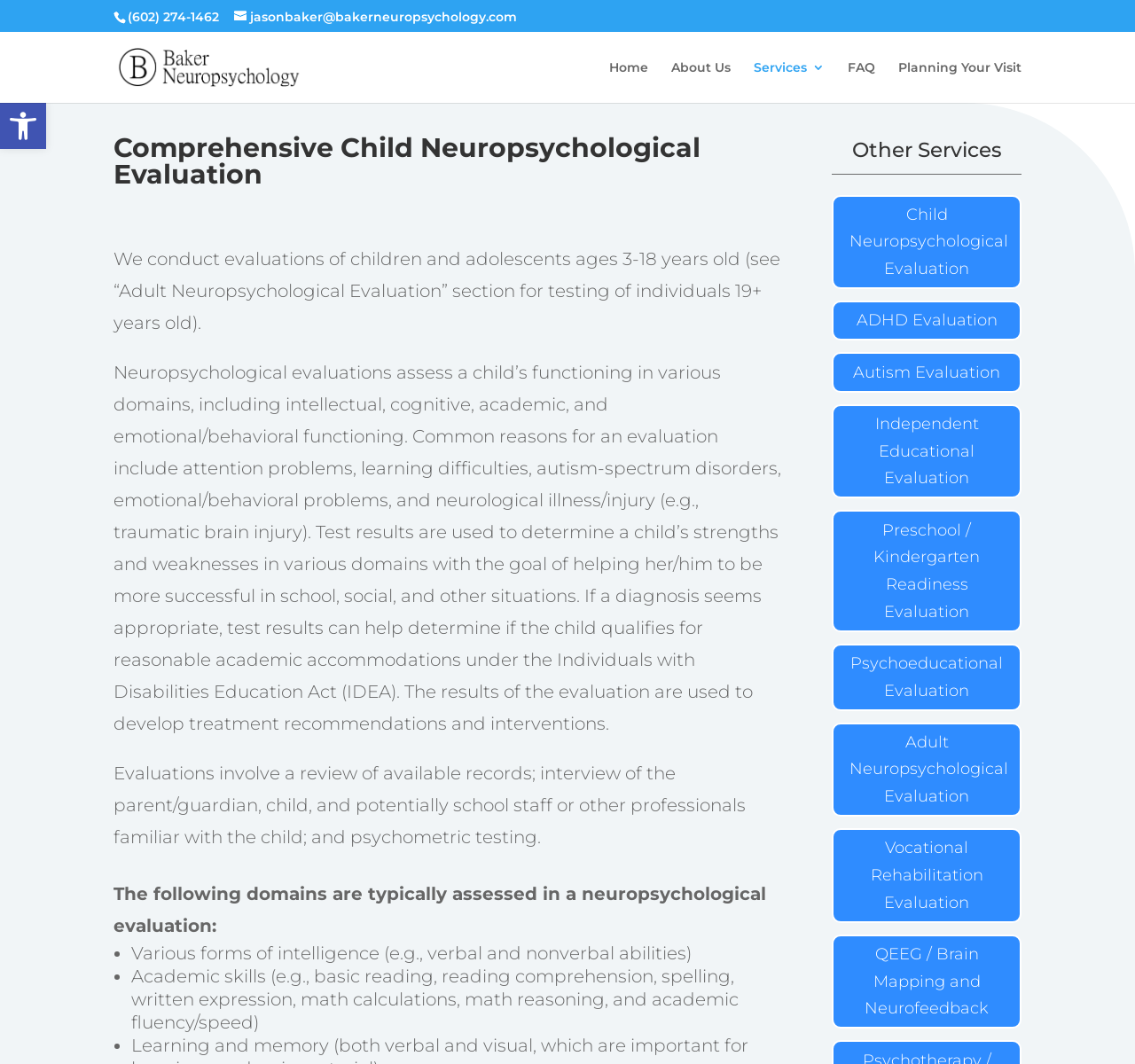Please find the bounding box coordinates of the section that needs to be clicked to achieve this instruction: "Explore other services".

[0.733, 0.127, 0.9, 0.164]